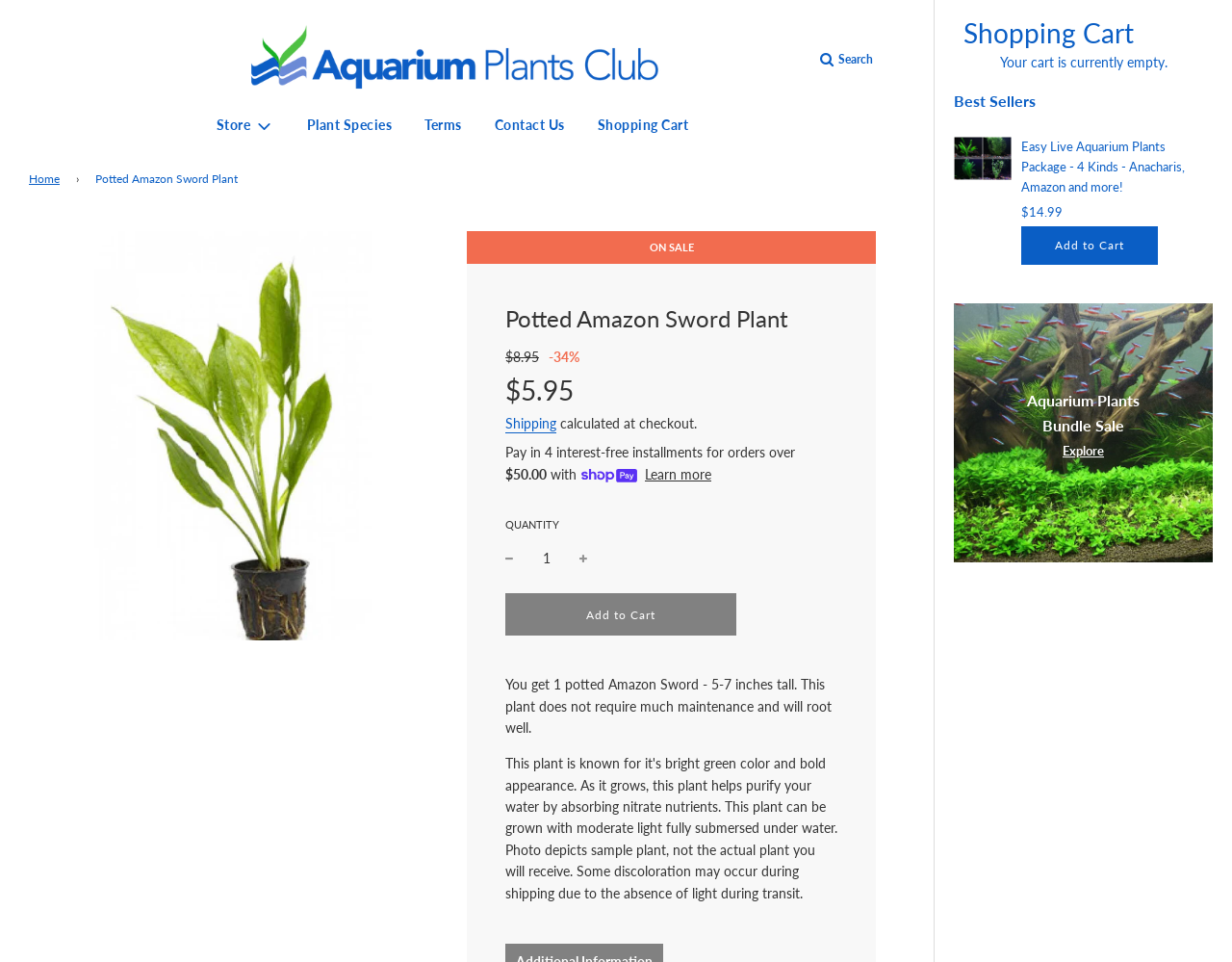What is the minimum order amount for the 'Pay in 4 interest-free installments' option?
From the screenshot, provide a brief answer in one word or phrase.

$50.00